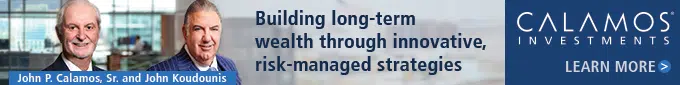What is the focus of Calamos Investments' strategies?
Refer to the screenshot and respond with a concise word or phrase.

Established, innovative financial practices